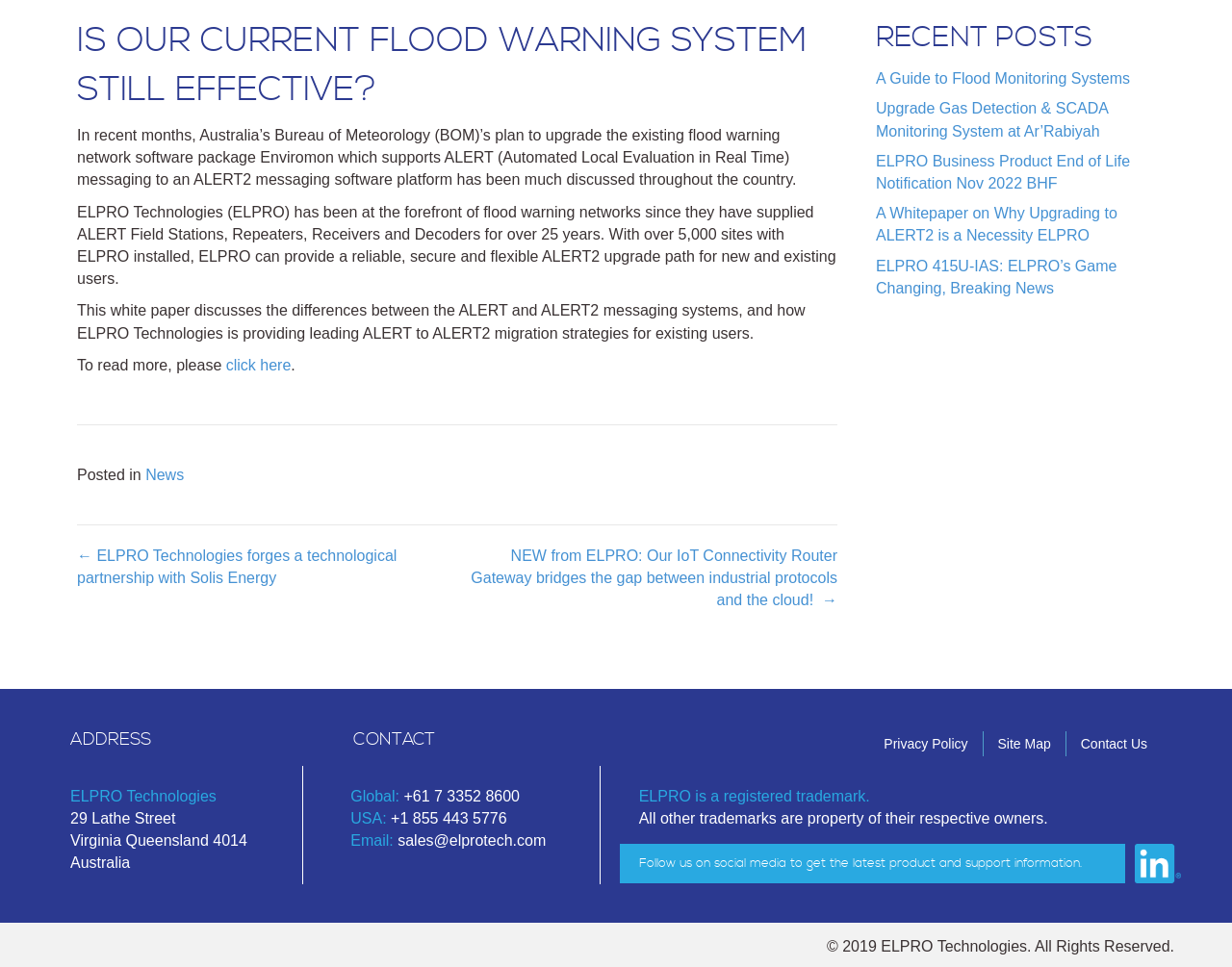Provide the bounding box coordinates of the HTML element this sentence describes: "News".

[0.118, 0.483, 0.149, 0.499]